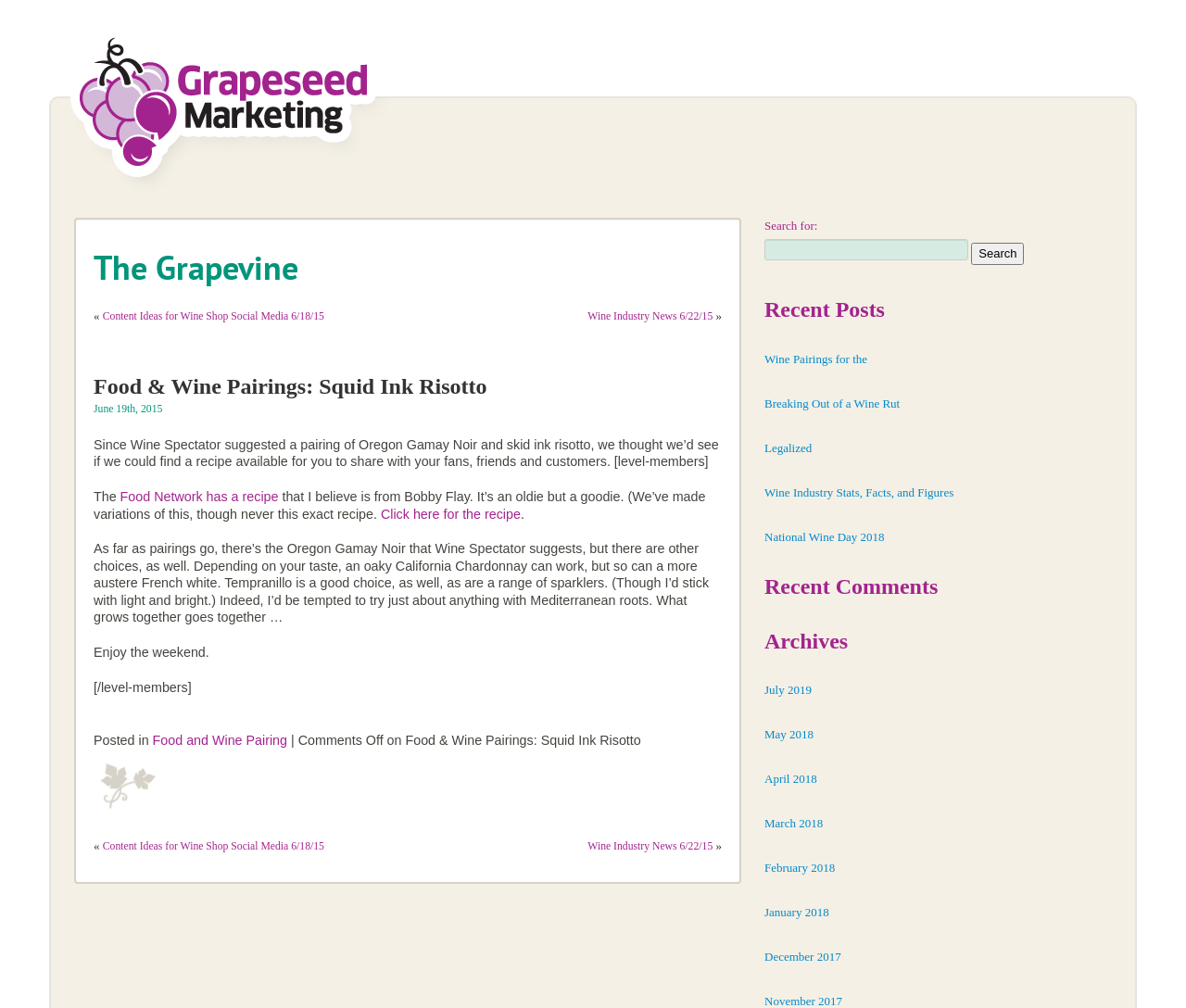Determine the bounding box coordinates for the region that must be clicked to execute the following instruction: "Search for a keyword".

[0.645, 0.237, 0.816, 0.258]